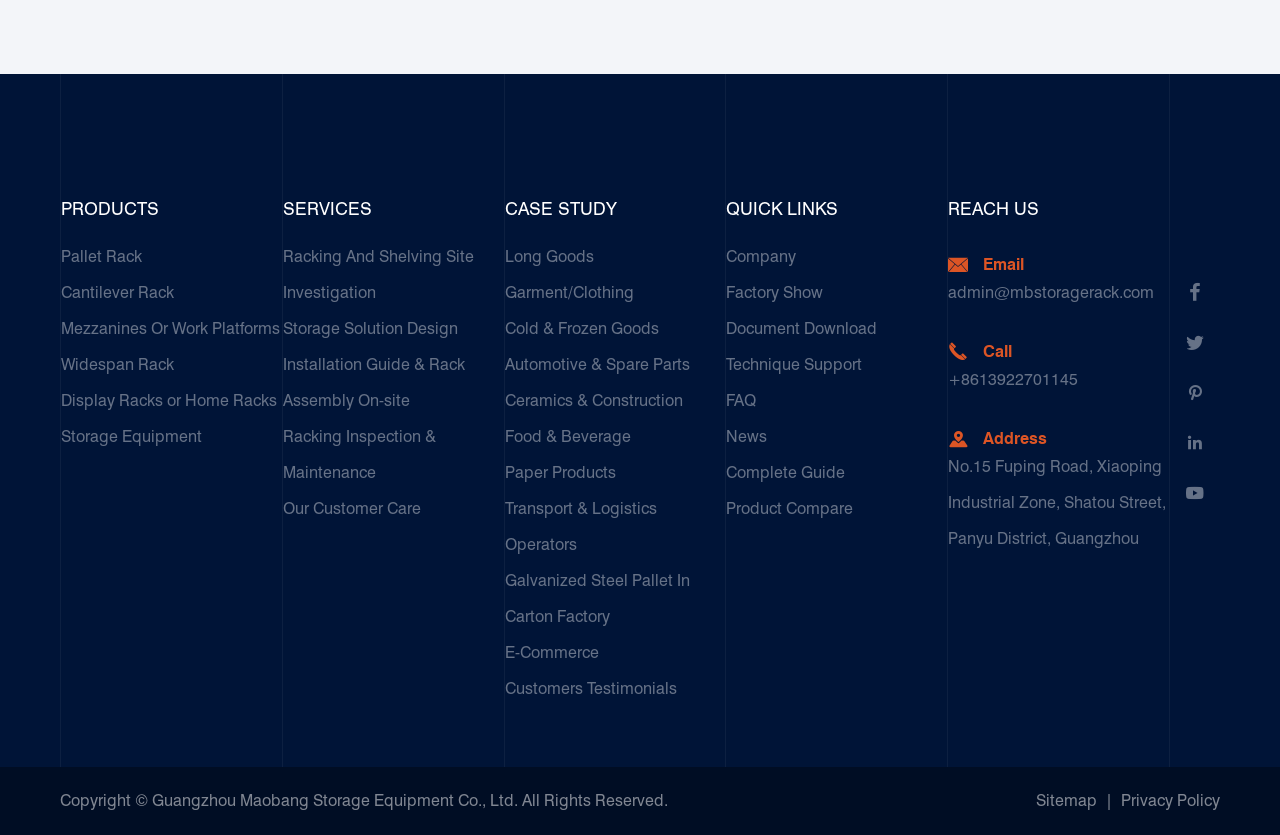What are the main categories of products offered?
Please provide a single word or phrase based on the screenshot.

Products, Services, CASE STUDY